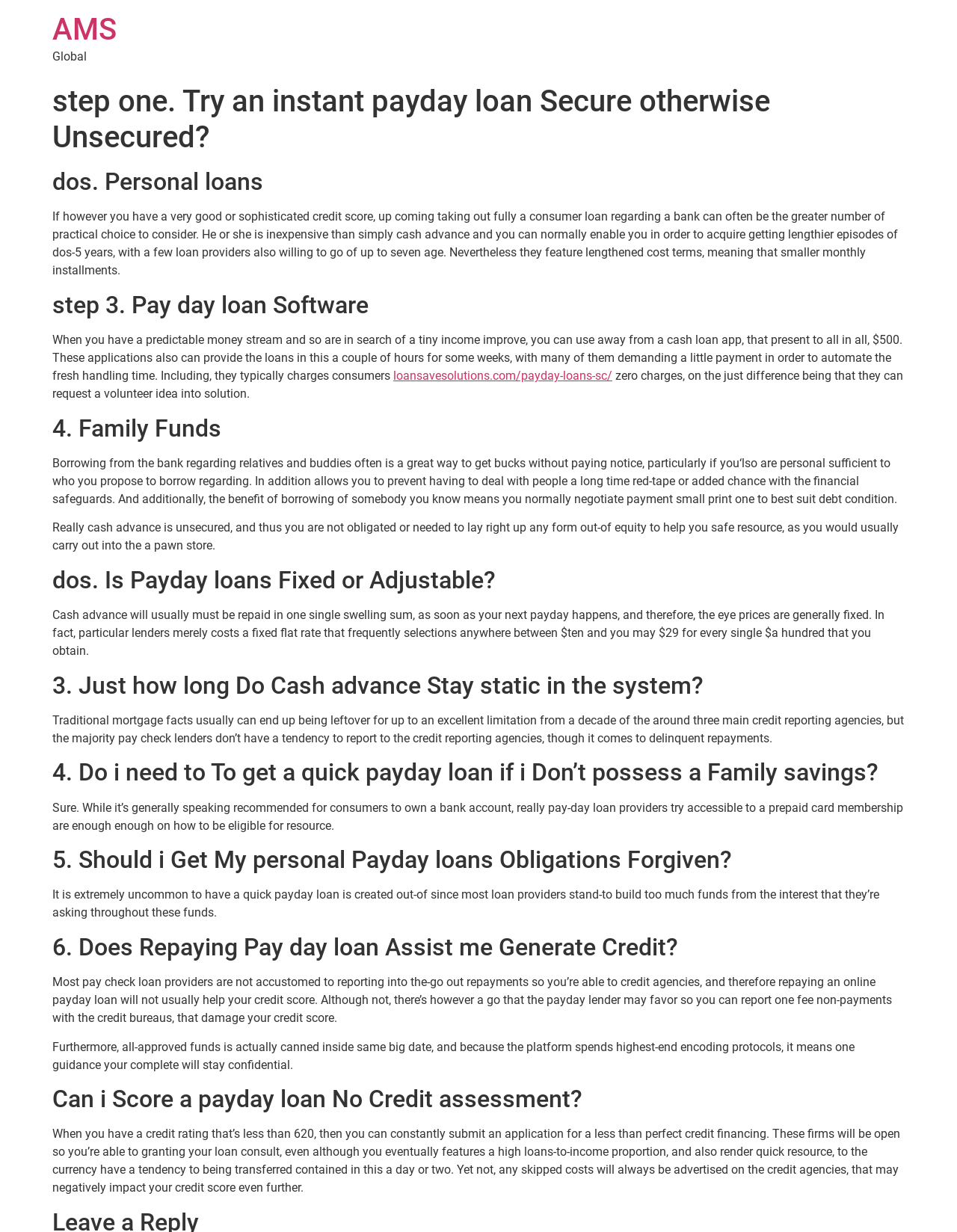What is the benefit of borrowing from relatives and friends?
Look at the screenshot and respond with one word or a short phrase.

No interest, flexible payment terms